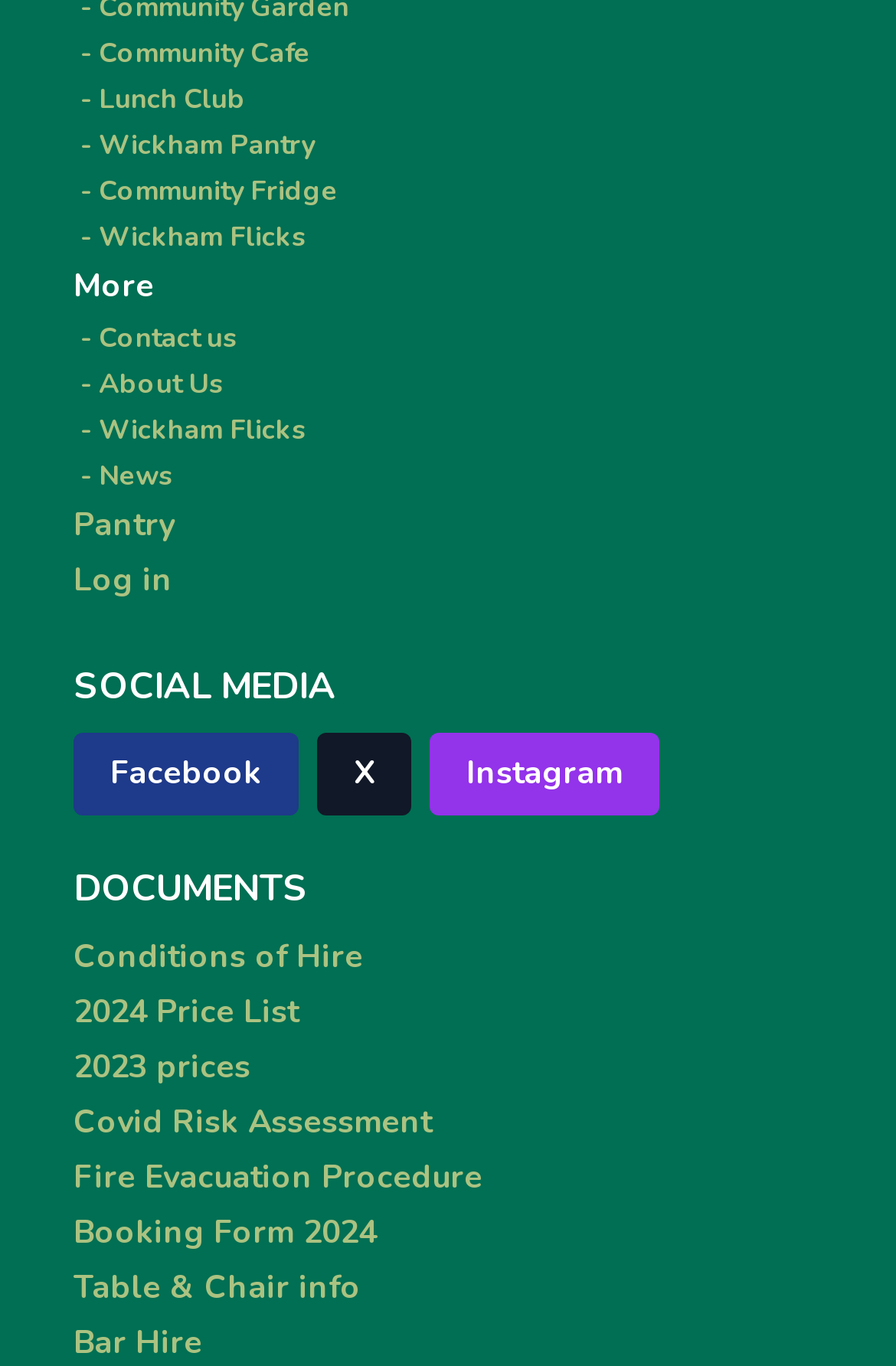What is the purpose of the 'Fire Evacuation Procedure' document?
Using the image as a reference, answer the question with a short word or phrase.

Fire evacuation